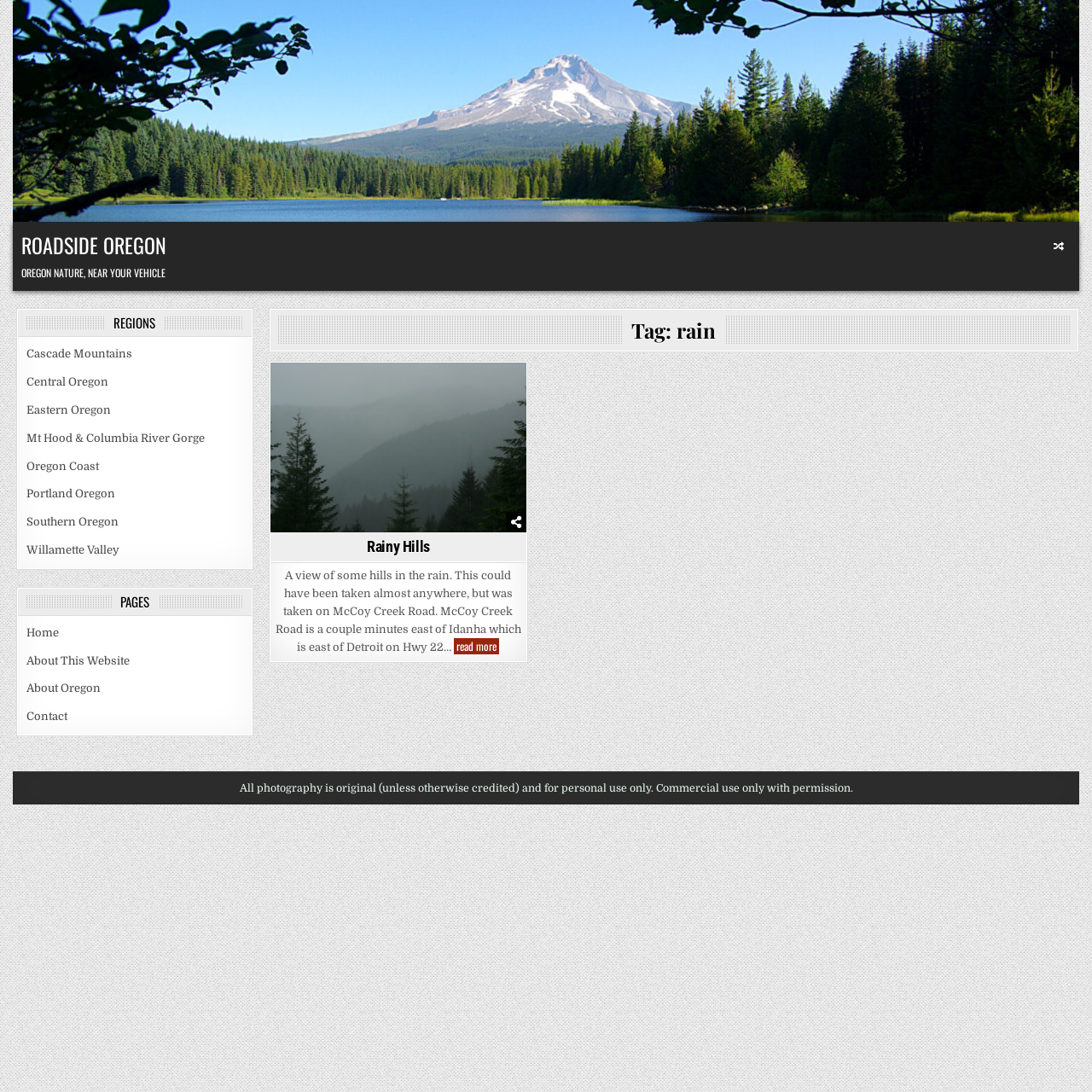Given the element description title="Permanent Link to Rainy Hills", specify the bounding box coordinates of the corresponding UI element in the format (top-left x, top-left y, bottom-right x, bottom-right y). All values must be between 0 and 1.

[0.248, 0.332, 0.482, 0.488]